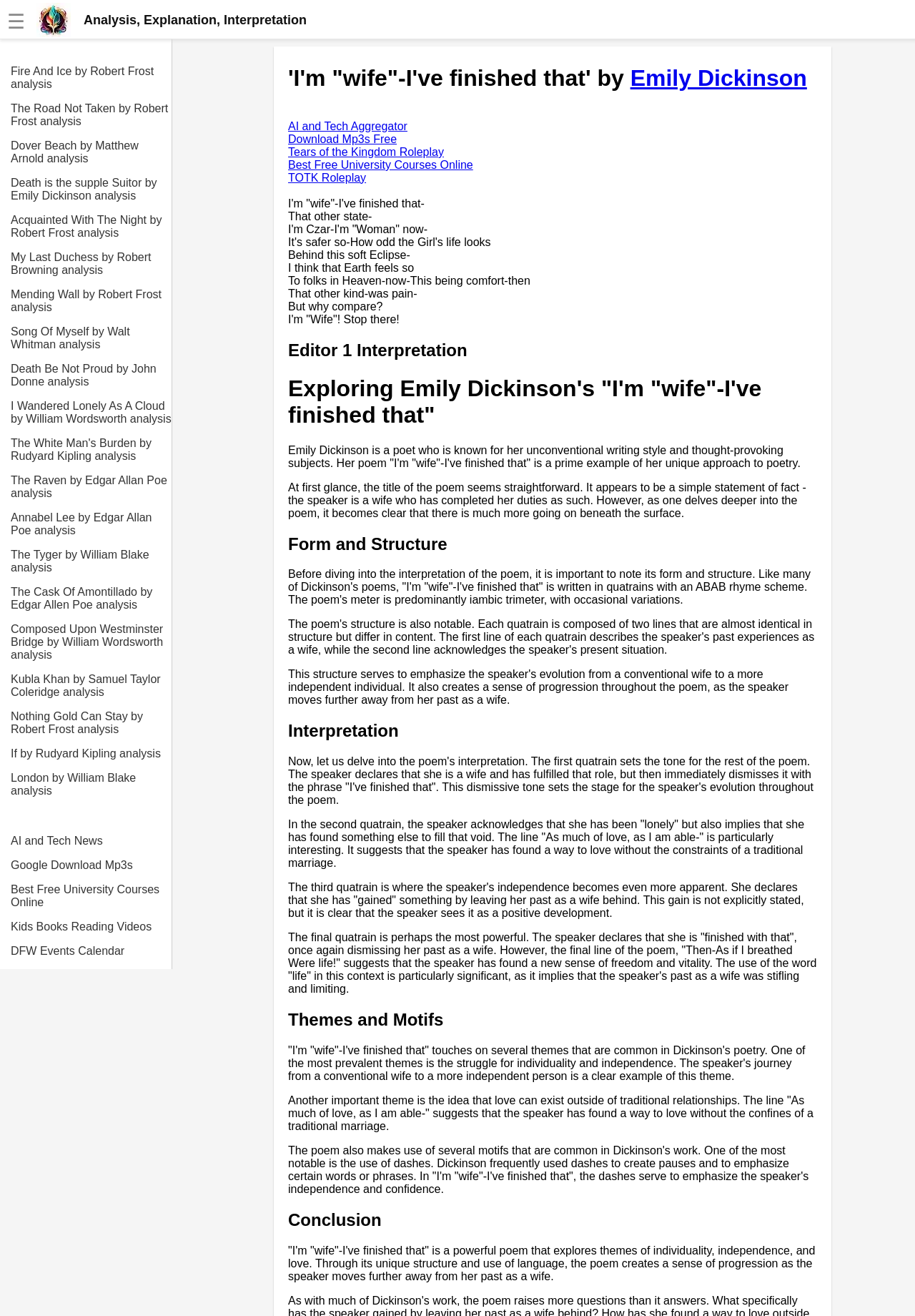Please determine the bounding box coordinates of the section I need to click to accomplish this instruction: "Explore the 'Form and Structure' section of the poem analysis".

[0.315, 0.406, 0.893, 0.421]